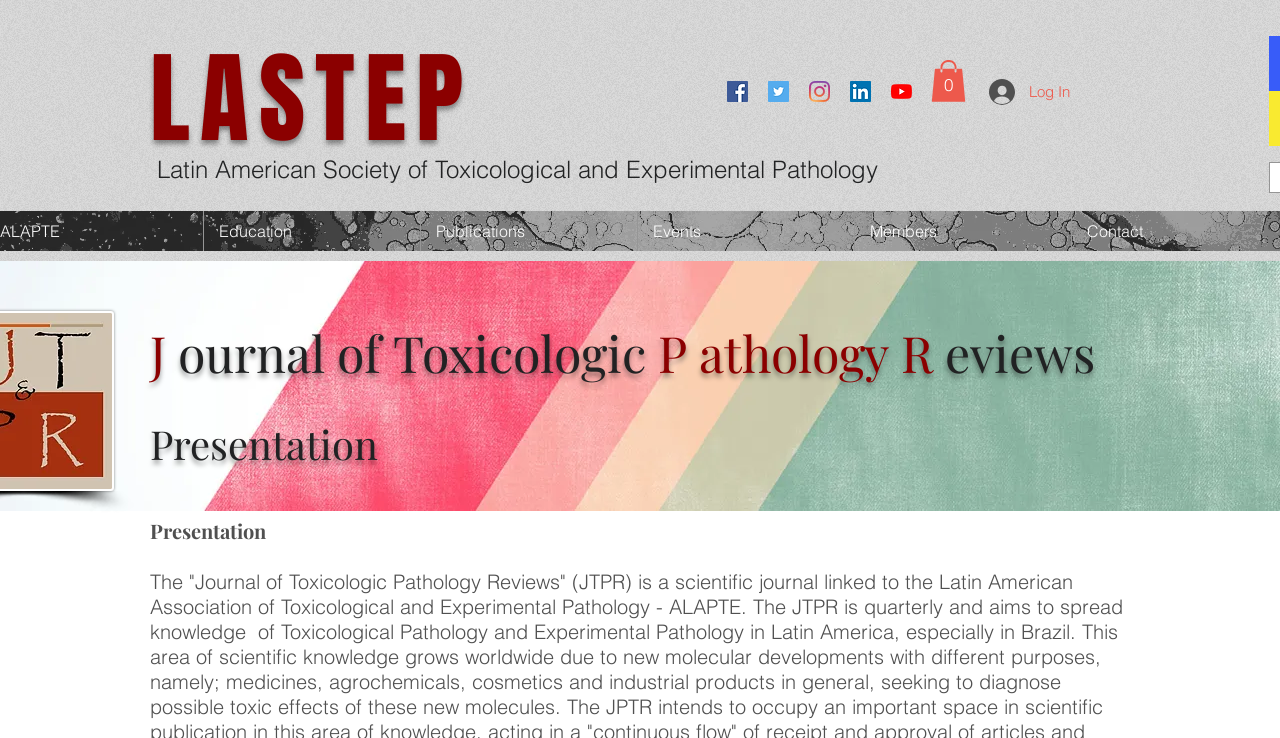What is the name of the society?
Refer to the image and provide a one-word or short phrase answer.

Latin American Society of Toxicological and Experimental Pathology